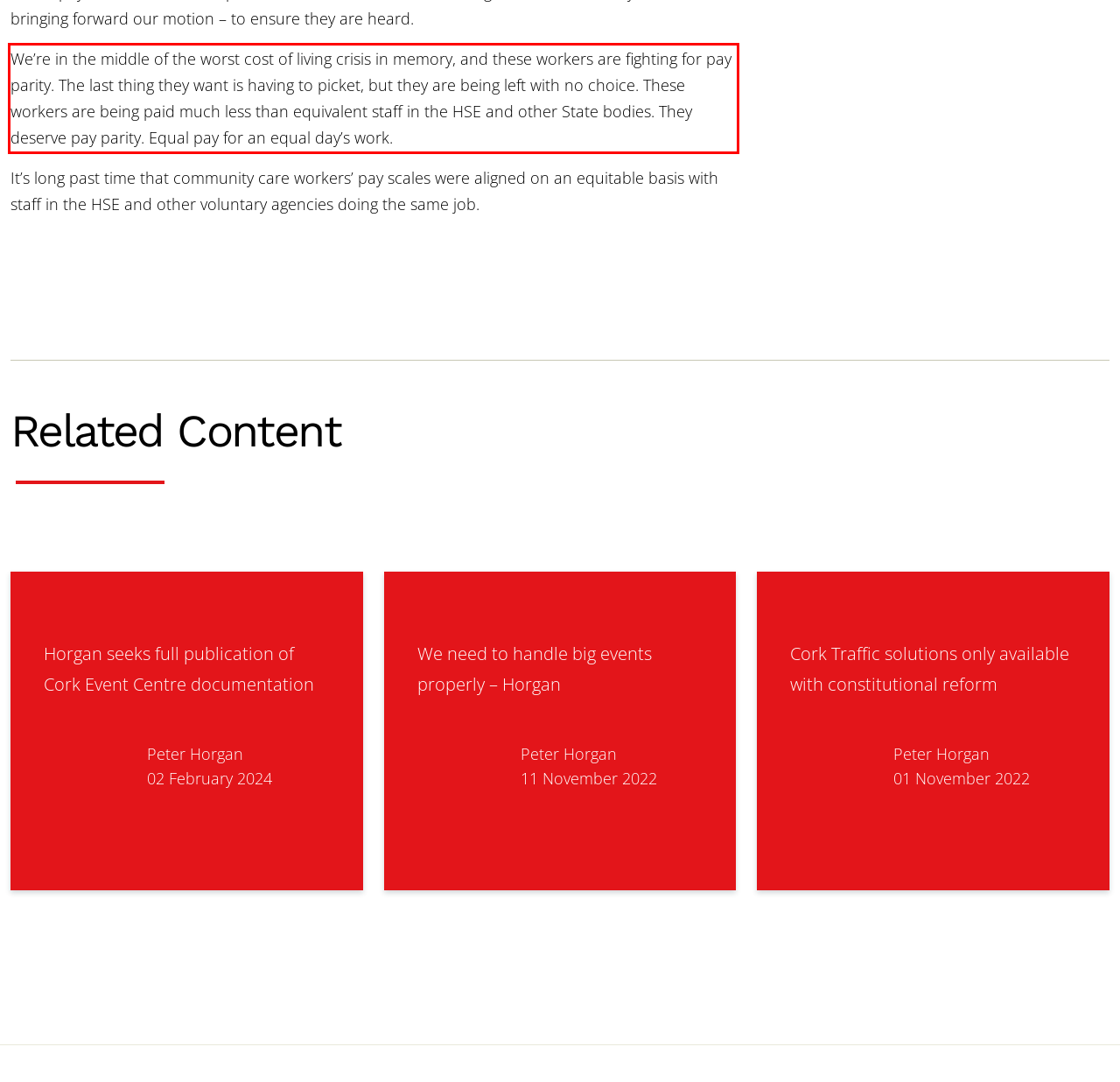Using the provided webpage screenshot, recognize the text content in the area marked by the red bounding box.

We’re in the middle of the worst cost of living crisis in memory, and these workers are fighting for pay parity. The last thing they want is having to picket, but they are being left with no choice. These workers are being paid much less than equivalent staff in the HSE and other State bodies. They deserve pay parity. Equal pay for an equal day’s work.